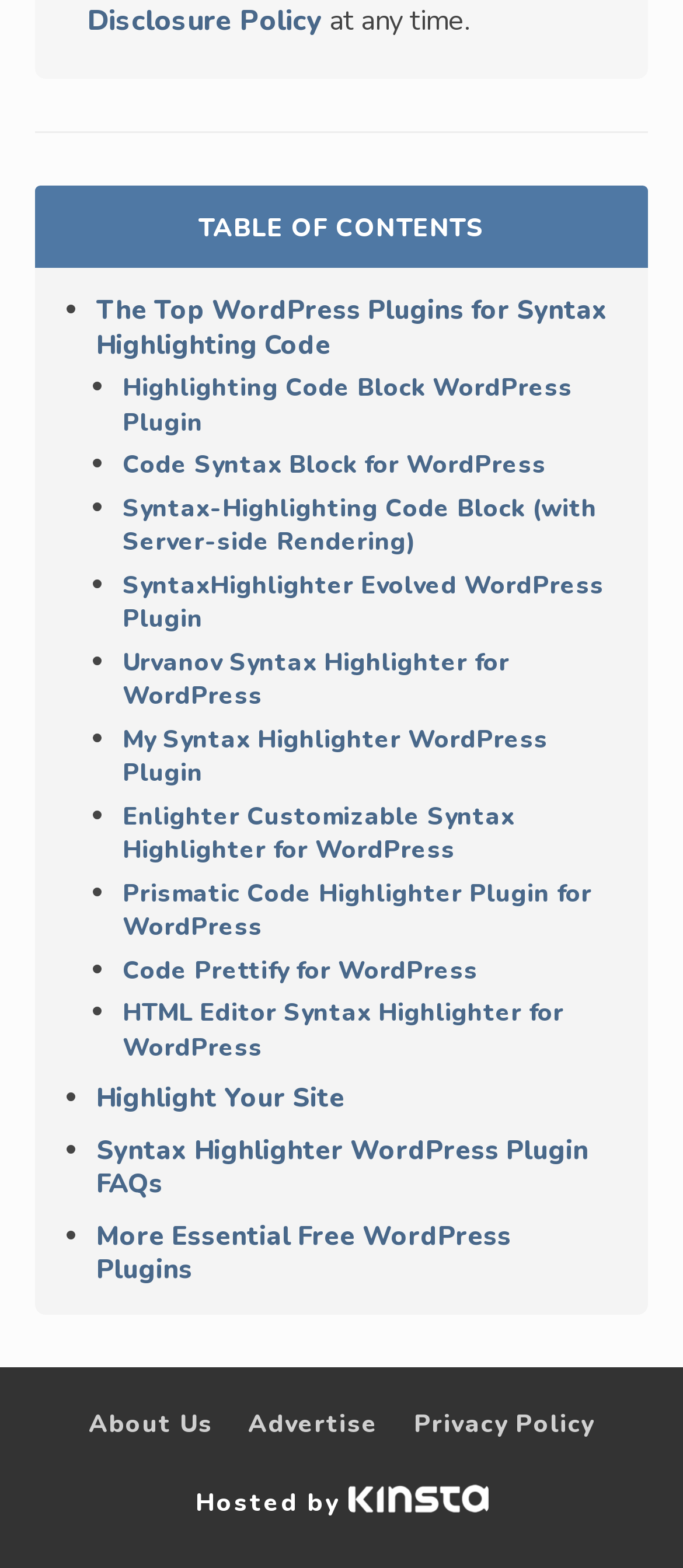Please determine the bounding box coordinates, formatted as (top-left x, top-left y, bottom-right x, bottom-right y), with all values as floating point numbers between 0 and 1. Identify the bounding box of the region described as: SyntaxHighlighter Evolved WordPress Plugin

[0.179, 0.357, 0.885, 0.407]